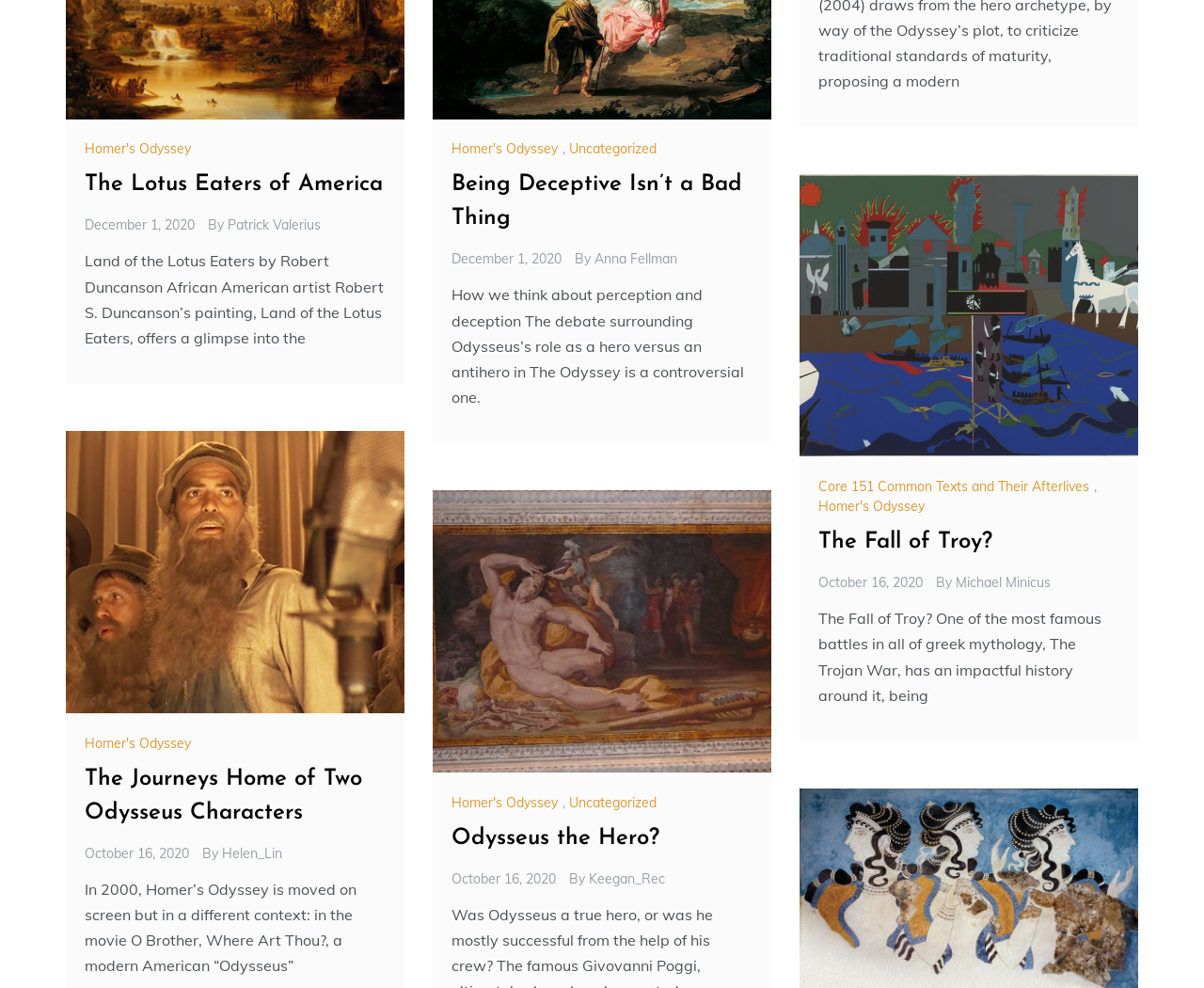What is the category of the article 'Homer's Odyssey'?
Using the image as a reference, answer the question in detail.

I found the category of the article 'Homer's Odyssey' by looking at the link element with the text 'Uncategorized' which is a sibling element of the link element with the text 'Homer's Odyssey'.